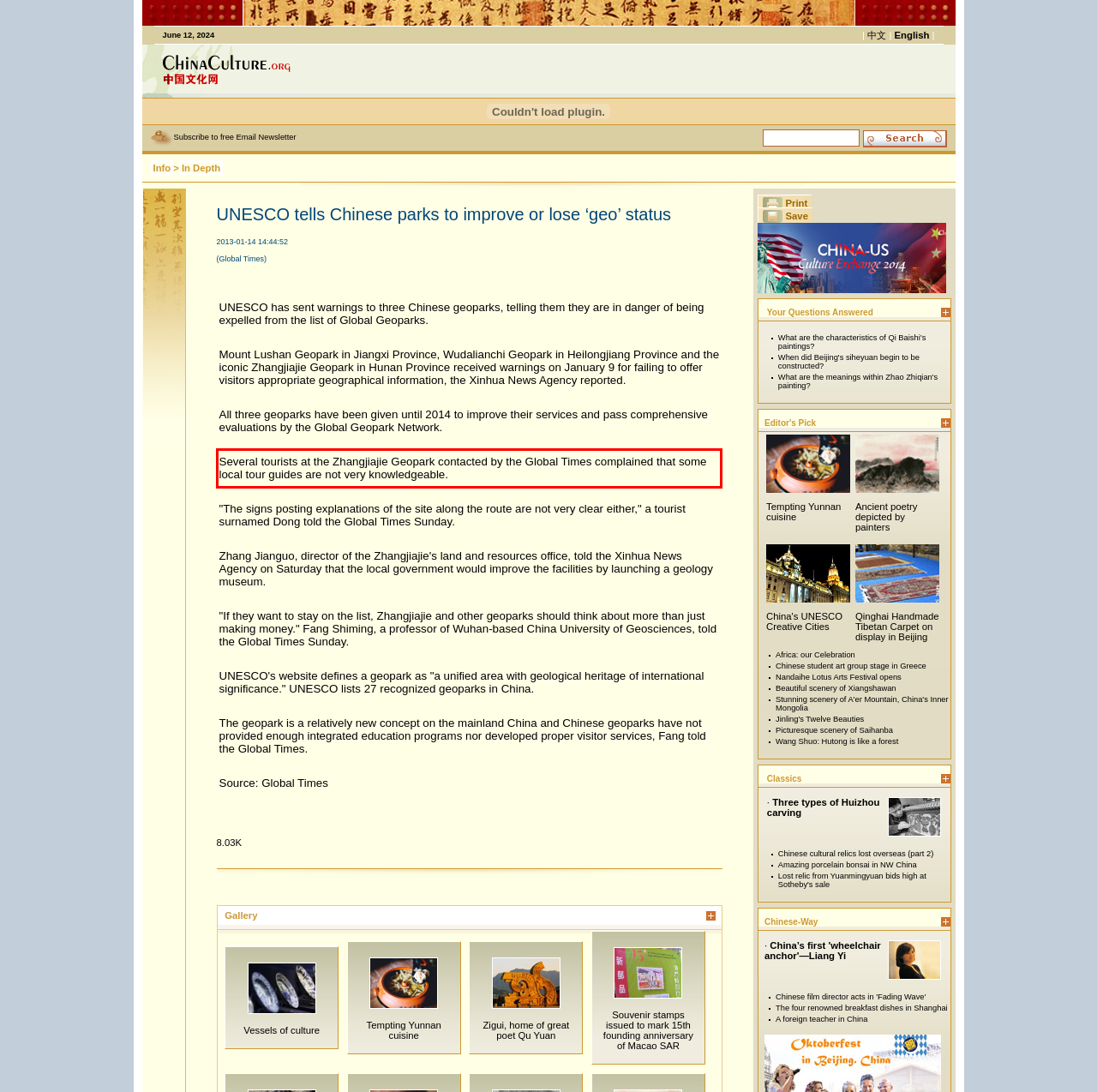Identify the text within the red bounding box on the webpage screenshot and generate the extracted text content.

Several tourists at the Zhangjiajie Geopark contacted by the Global Times complained that some local tour guides are not very knowledgeable.